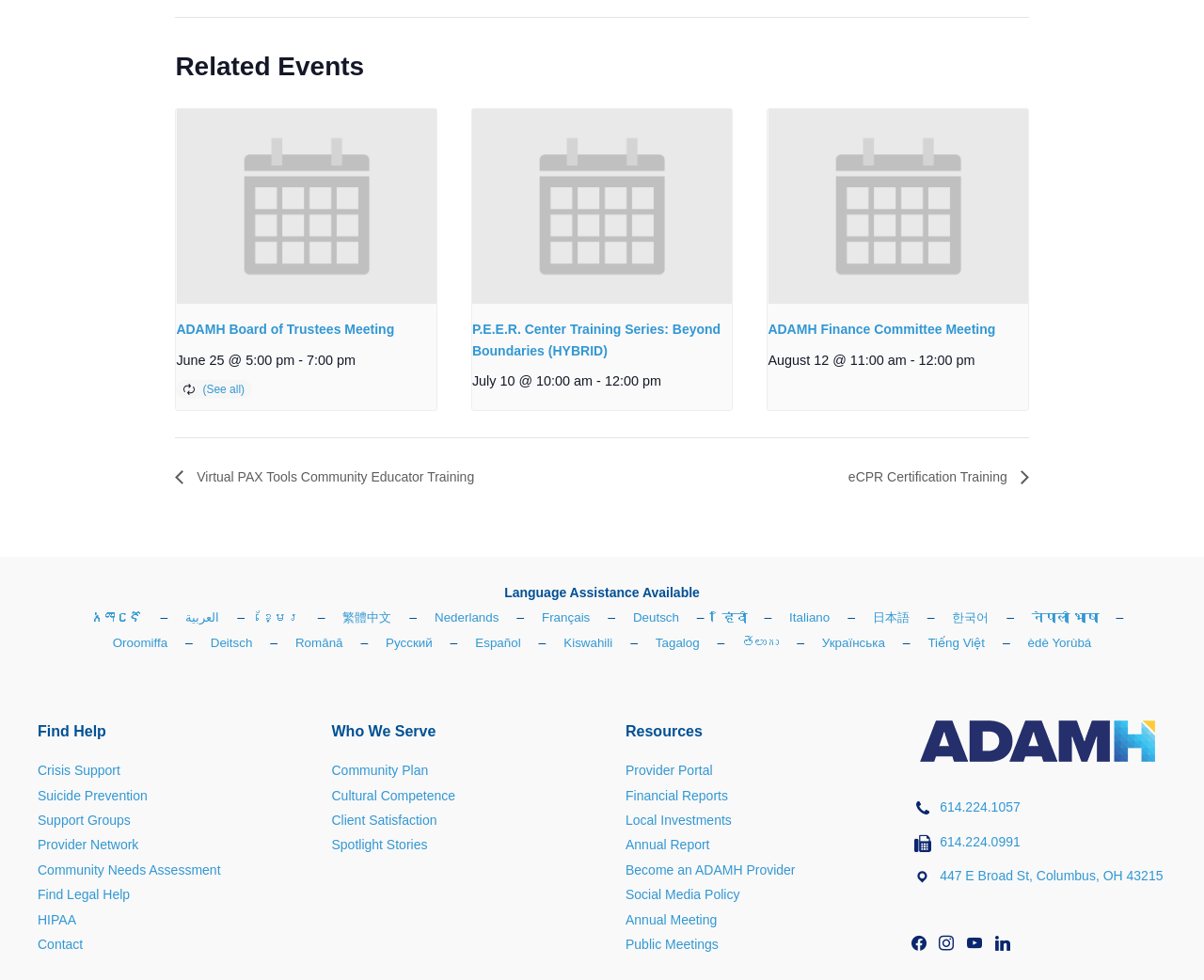Please locate the bounding box coordinates of the element that should be clicked to complete the given instruction: "Click on 'ADAMH Board of Trustees Meeting'".

[0.146, 0.111, 0.362, 0.31]